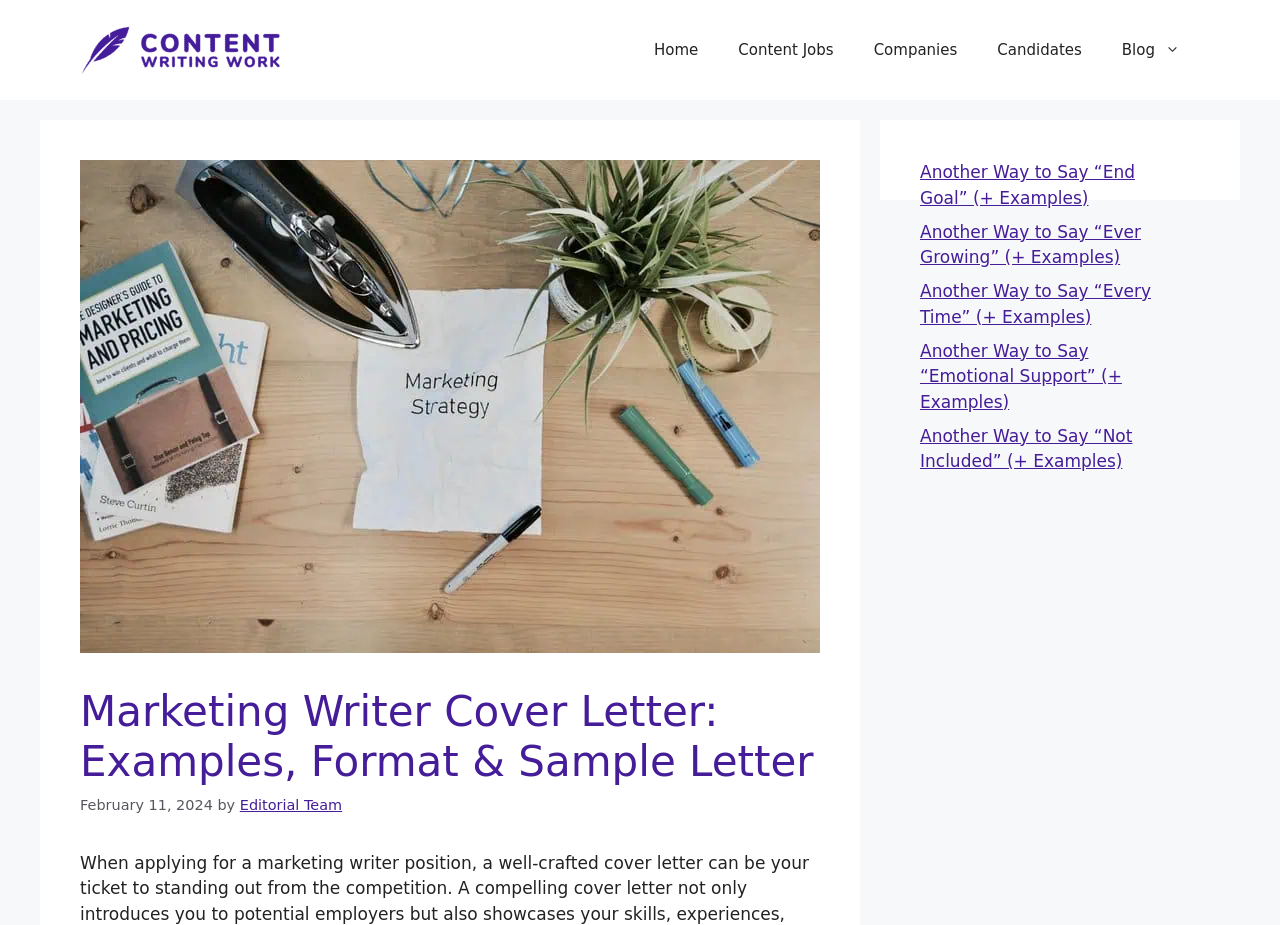Generate a comprehensive caption for the webpage you are viewing.

This webpage is about marketing writer cover letters, providing examples, formats, and sample letters. At the top, there is a banner with the site's name, "Content Writing Work", accompanied by an image. Below the banner, a navigation menu is situated, containing links to "Home", "Content Jobs", "Companies", "Candidates", and "Blog".

The main content area features a large image related to marketing writer cover letters, taking up most of the width. Above the image, there is a header section with a heading that reads "Marketing Writer Cover Letter: Examples, Format & Sample Letter". This heading is followed by the date "February 11, 2024" and the author's name, "Editorial Team".

To the right of the main content area, there is a complementary section with five links to related articles, each with a title starting with "Another Way to Say...". These links are stacked vertically, with the first one starting from the middle of the page and the rest following below it.

Overall, the webpage has a clear structure, with a prominent header section, a main content area, and a complementary section with related links.